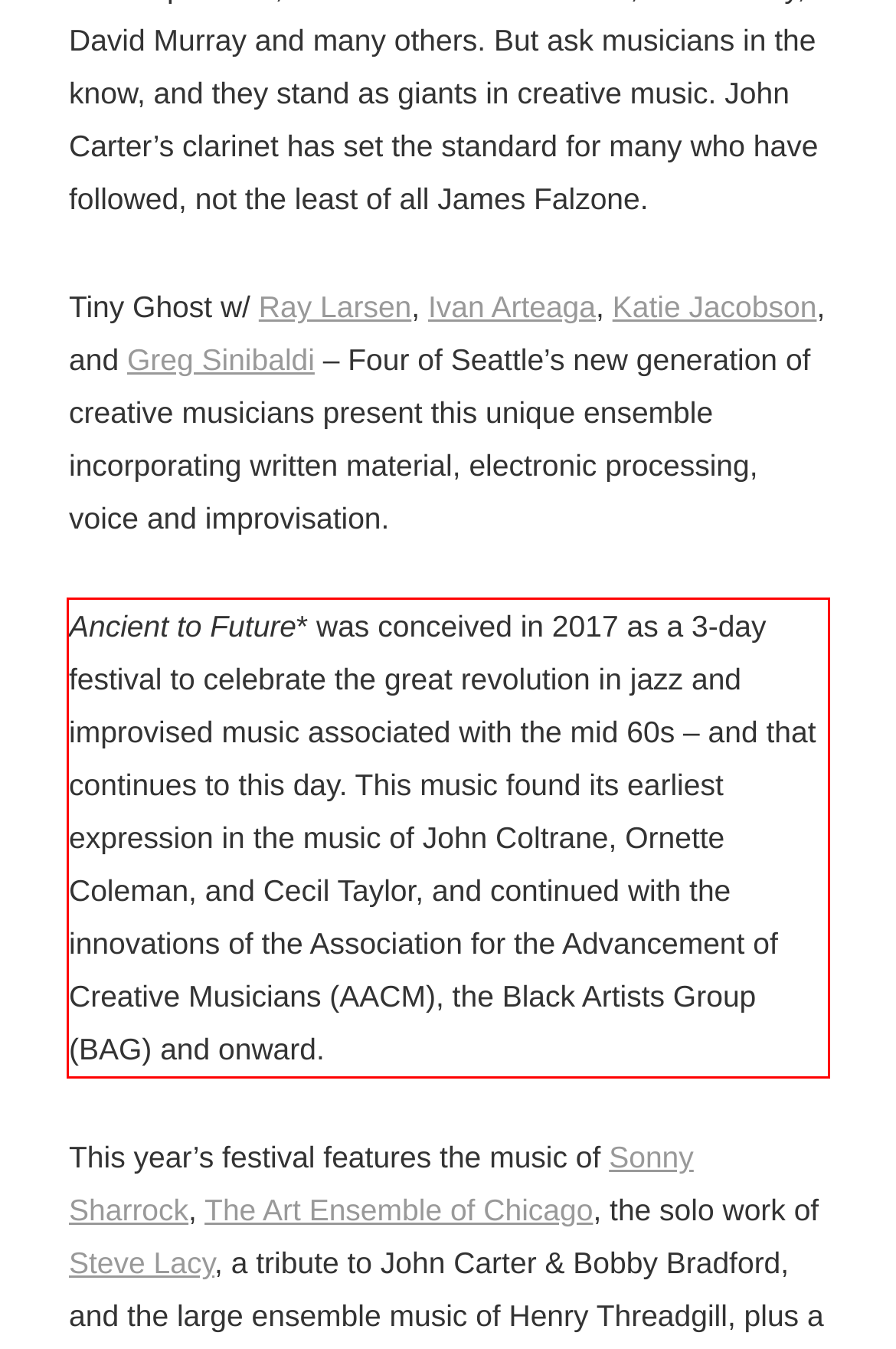In the screenshot of the webpage, find the red bounding box and perform OCR to obtain the text content restricted within this red bounding box.

Ancient to Future* was conceived in 2017 as a 3-day festival to celebrate the great revolution in jazz and improvised music associated with the mid 60s – and that continues to this day. This music found its earliest expression in the music of John Coltrane, Ornette Coleman, and Cecil Taylor, and continued with the innovations of the Association for the Advancement of Creative Musicians (AACM), the Black Artists Group (BAG) and onward.